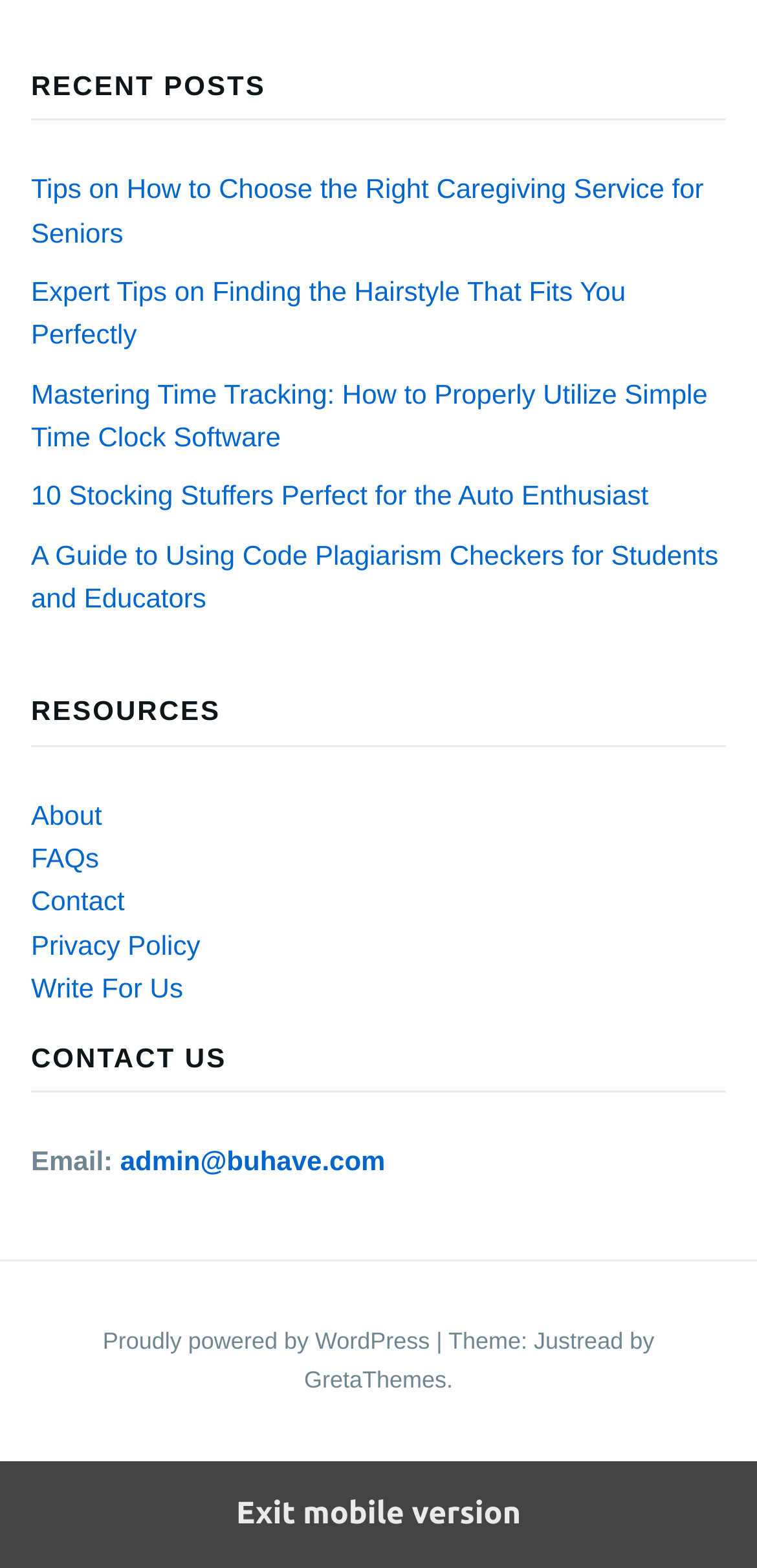Identify the bounding box coordinates of the specific part of the webpage to click to complete this instruction: "explore the resources section".

[0.041, 0.443, 0.959, 0.476]